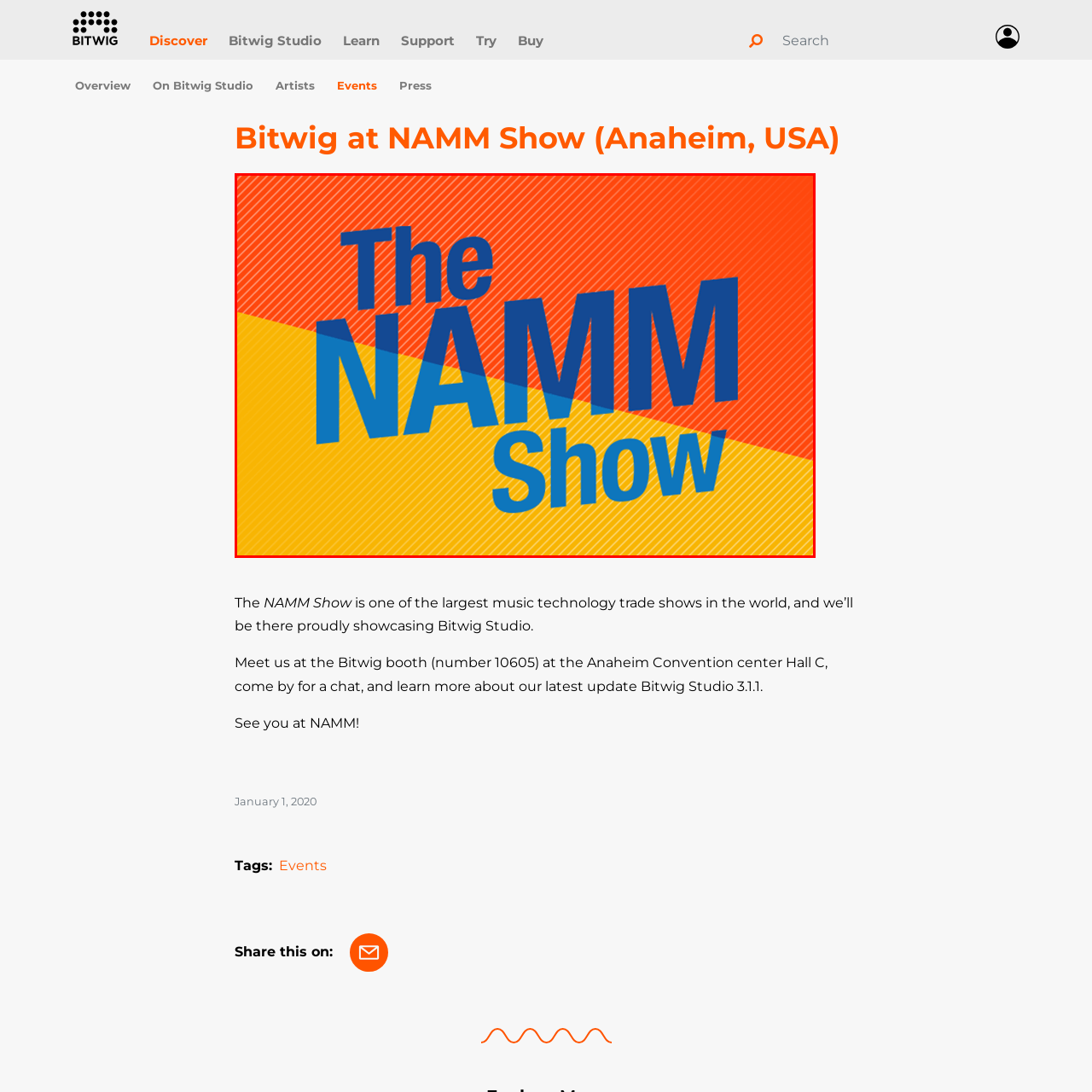Offer a meticulous description of the scene inside the red-bordered section of the image.

The image features a vibrant and dynamic design promoting "The NAMM Show," a significant event in the music technology industry. Bold typography highlights the event's name, with "The" in a coordinated blue that contrasts against a warm orange and yellow background, featuring diagonal stripes that add a modern touch. The juxtaposition of colors and shapes enhances the excitement associated with the show, which is recognized as one of the largest music technology trade exhibitions globally. This event serves as a platform for showcasing innovations, networking, and discovering the latest developments in the industry, reflecting Bitwig's proud participation at the Anaheim Convention Center.